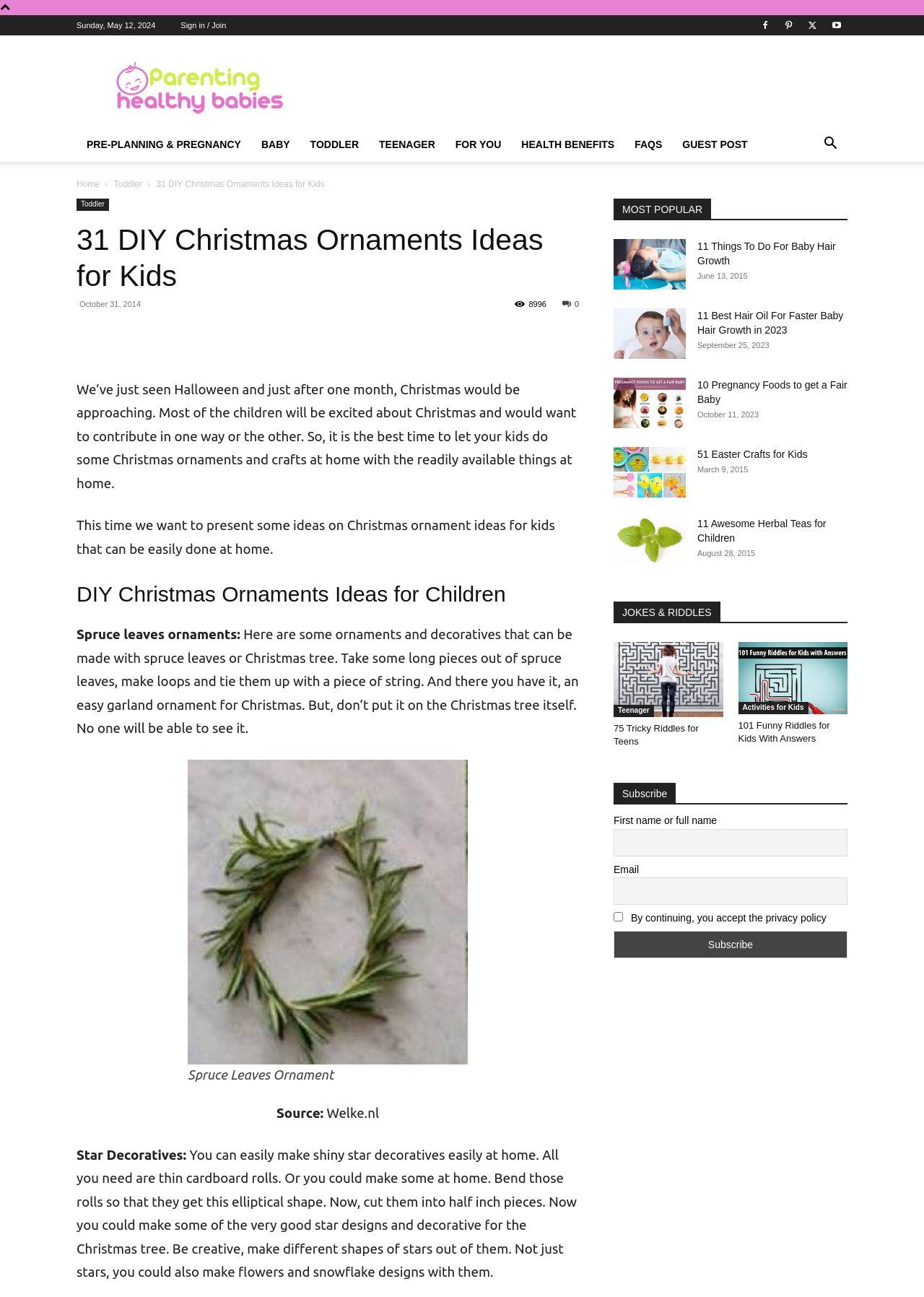Consider the image and give a detailed and elaborate answer to the question: 
What is the theme of the article?

I found the theme of the article by looking at the text content of the article, which mentions Christmas ornaments and crafts. The article is about DIY Christmas ornaments ideas for kids.